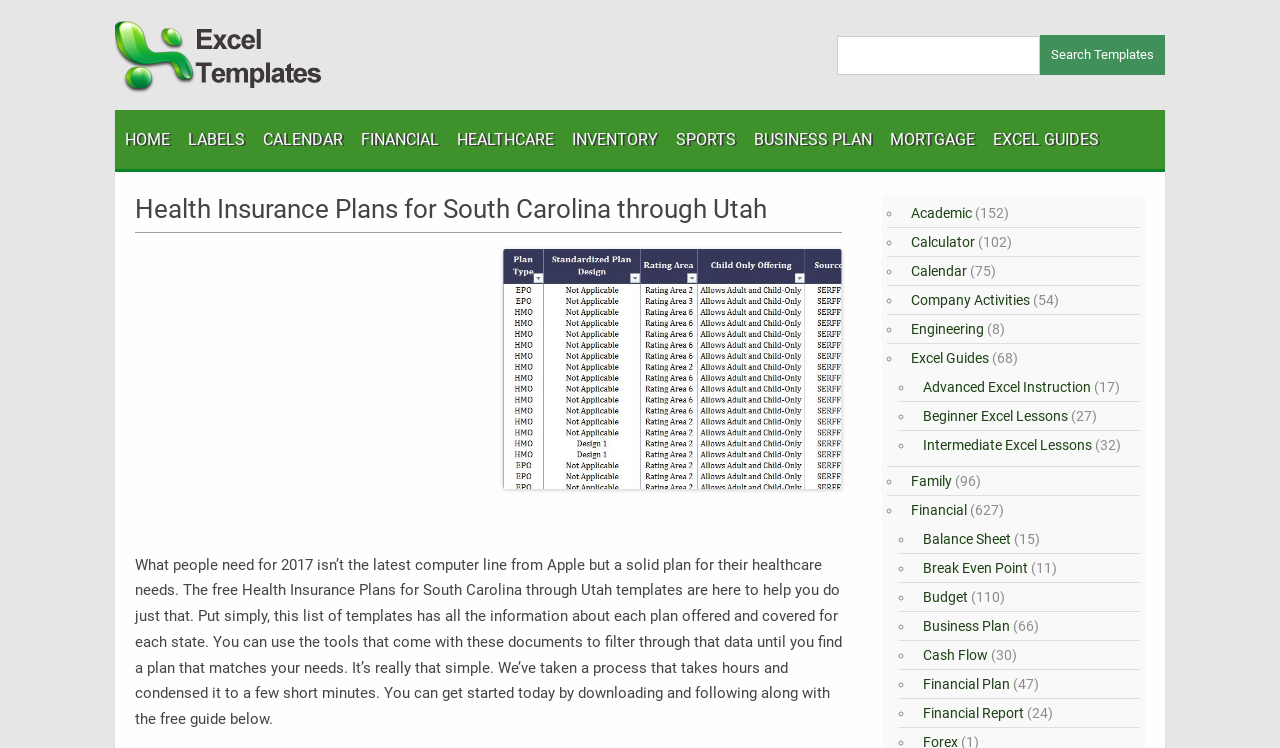Locate the bounding box of the UI element with the following description: "Advanced Excel Instruction".

[0.717, 0.507, 0.852, 0.528]